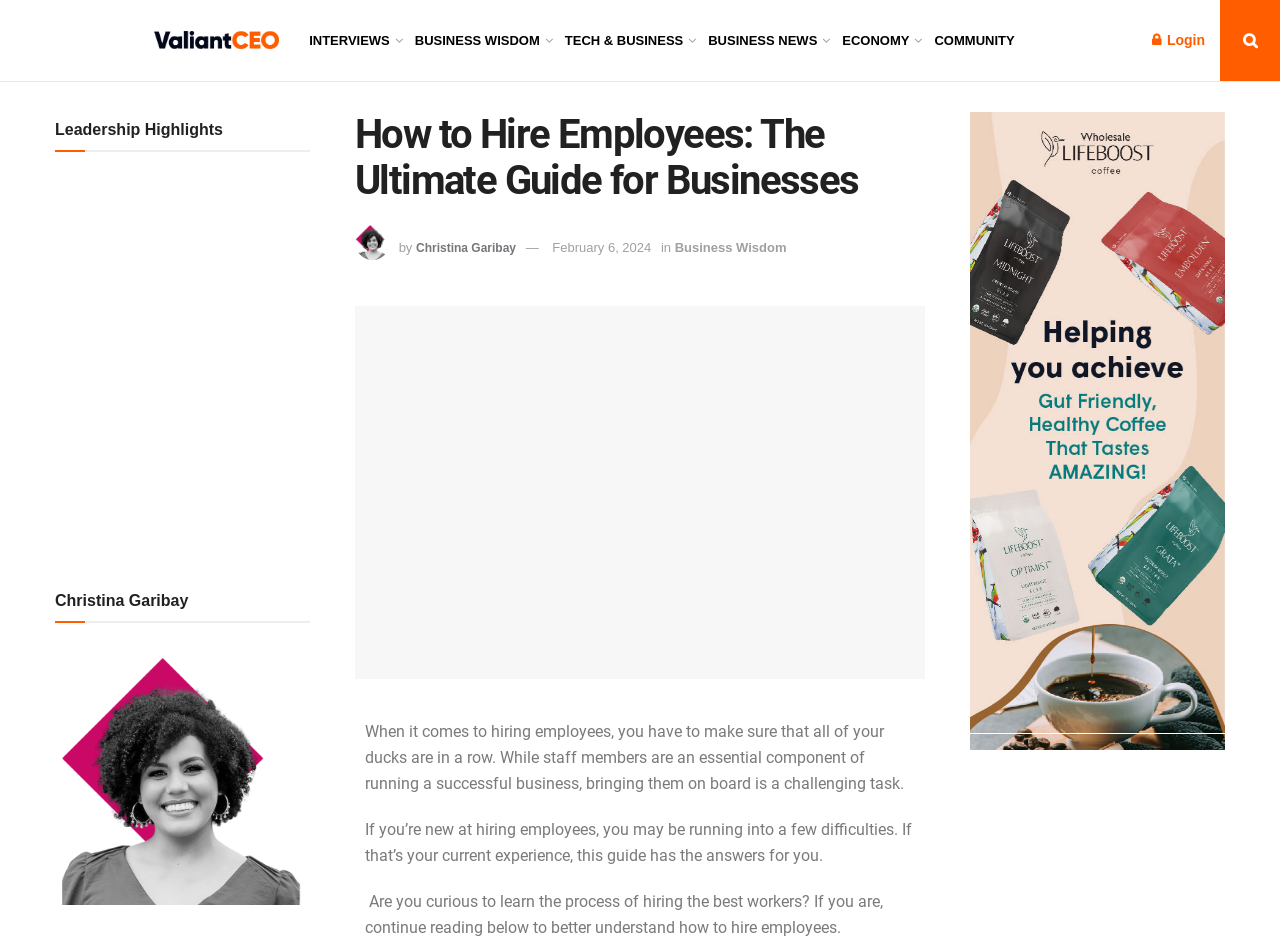Please examine the image and answer the question with a detailed explanation:
What is the category of the article?

I determined the category of the article by looking at the text 'Business Wisdom' below the title of the article, which suggests that the article belongs to the category of Business Wisdom.